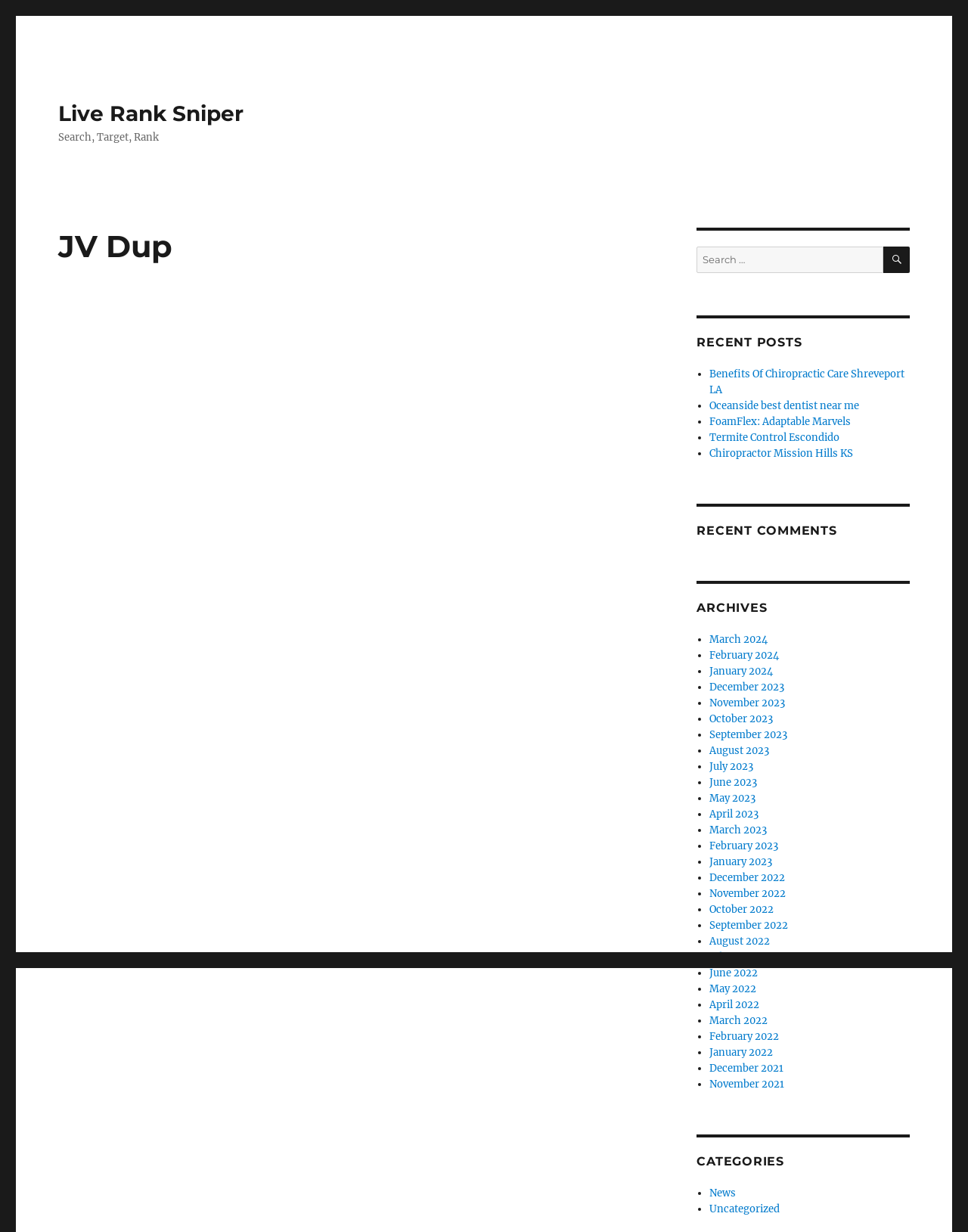Locate the bounding box coordinates of the element that should be clicked to fulfill the instruction: "Search for a keyword".

[0.72, 0.2, 0.912, 0.222]